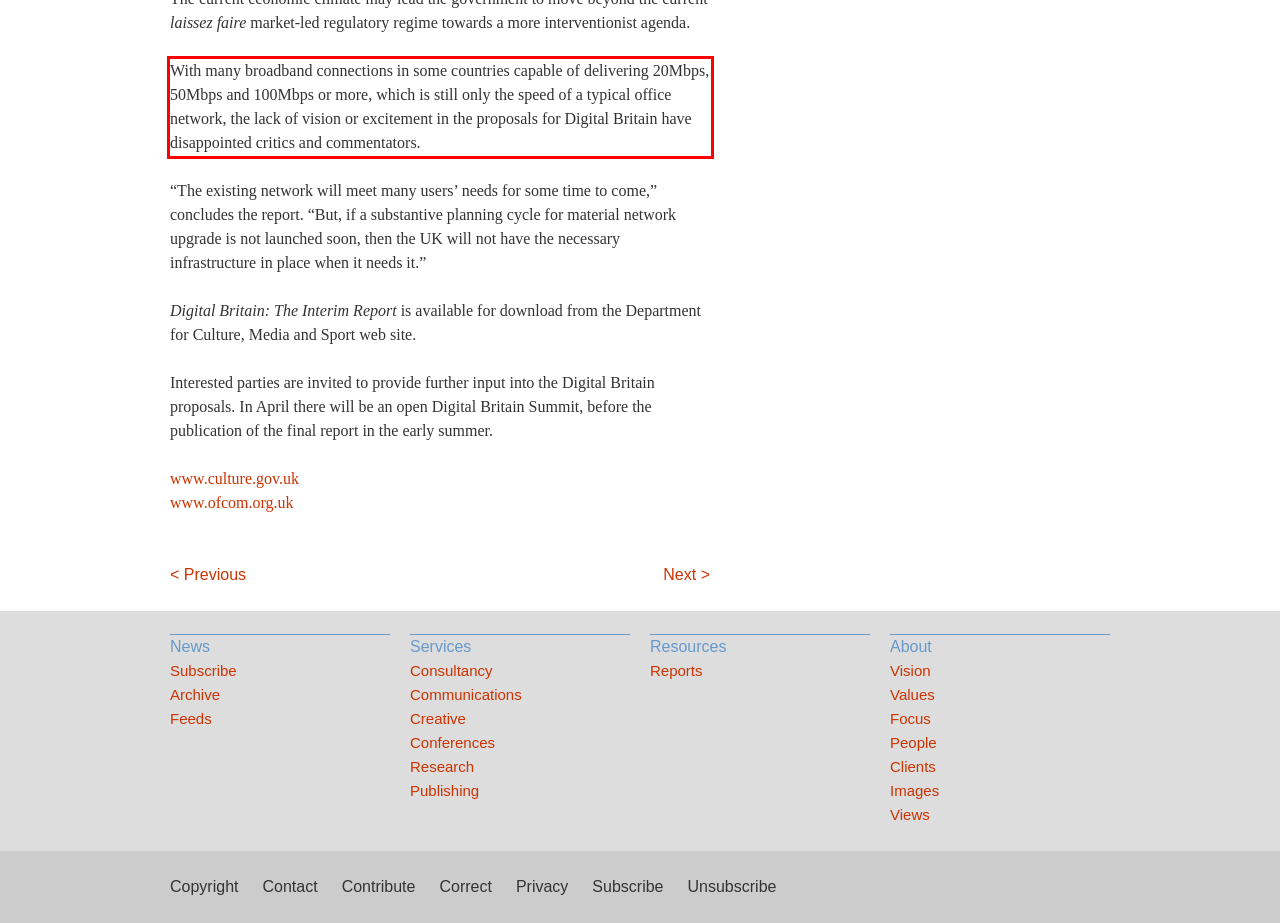Identify the text within the red bounding box on the webpage screenshot and generate the extracted text content.

With many broadband connections in some countries capable of delivering 20Mbps, 50Mbps and 100Mbps or more, which is still only the speed of a typical office network, the lack of vision or excitement in the proposals for Digital Britain have disappointed critics and commentators.